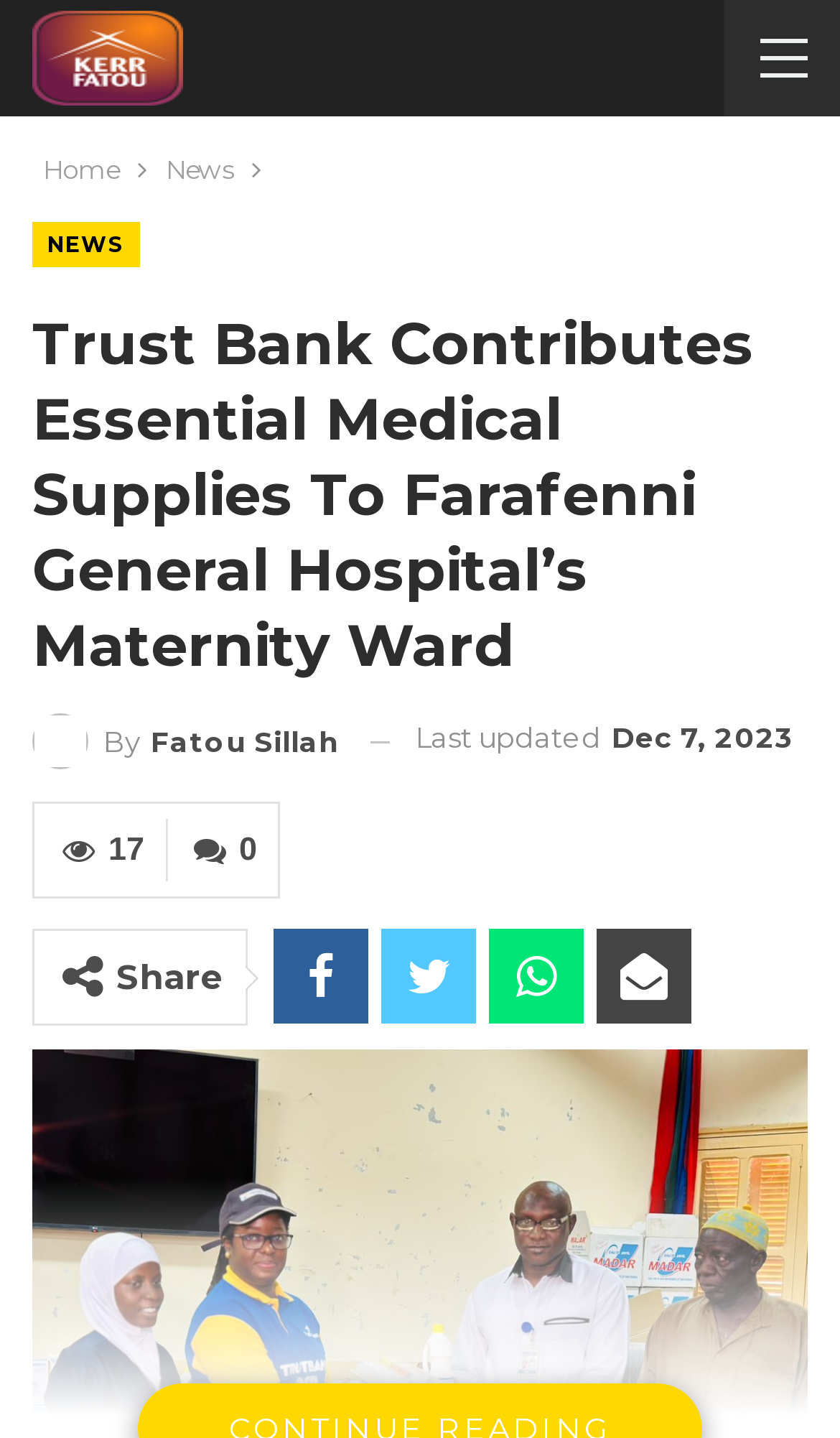Please examine the image and answer the question with a detailed explanation:
Who is the author of the article?

The author of the article can be found by looking at the link 'By Fatou Sillah' which is located below the main heading of the article.